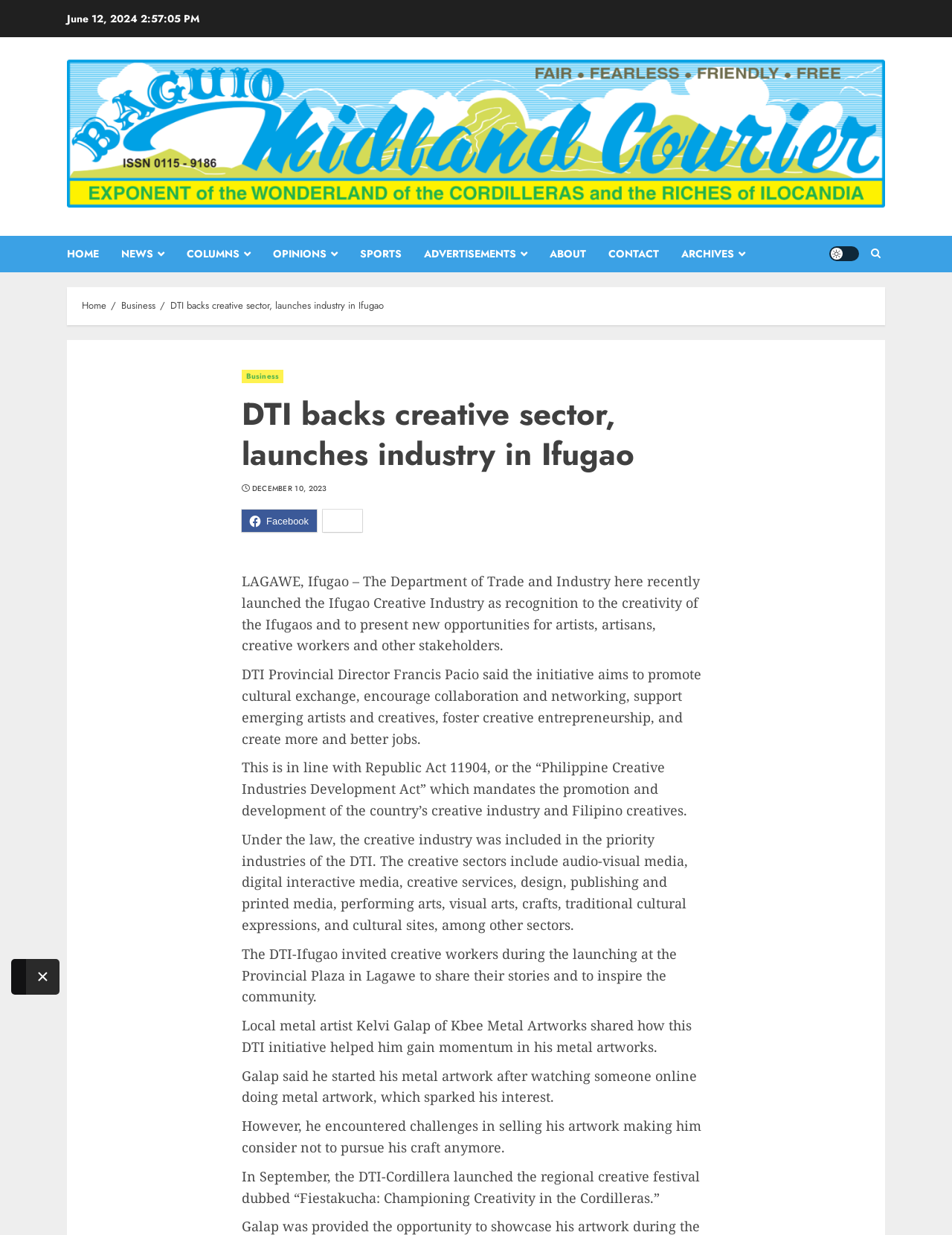Determine the bounding box coordinates for the element that should be clicked to follow this instruction: "Click the 'ARCHIVES' link". The coordinates should be given as four float numbers between 0 and 1, in the format [left, top, right, bottom].

[0.716, 0.191, 0.783, 0.22]